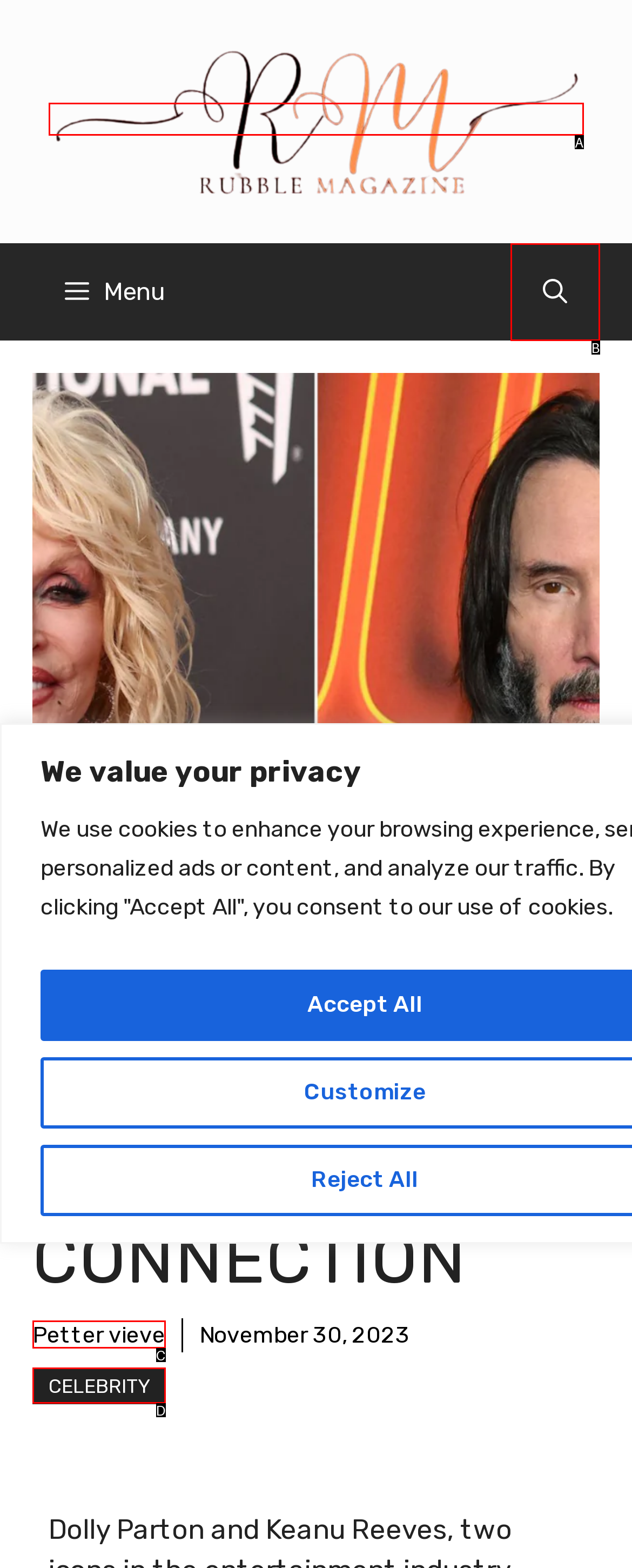Tell me which one HTML element best matches the description: alt="Rubblemagazine"
Answer with the option's letter from the given choices directly.

A